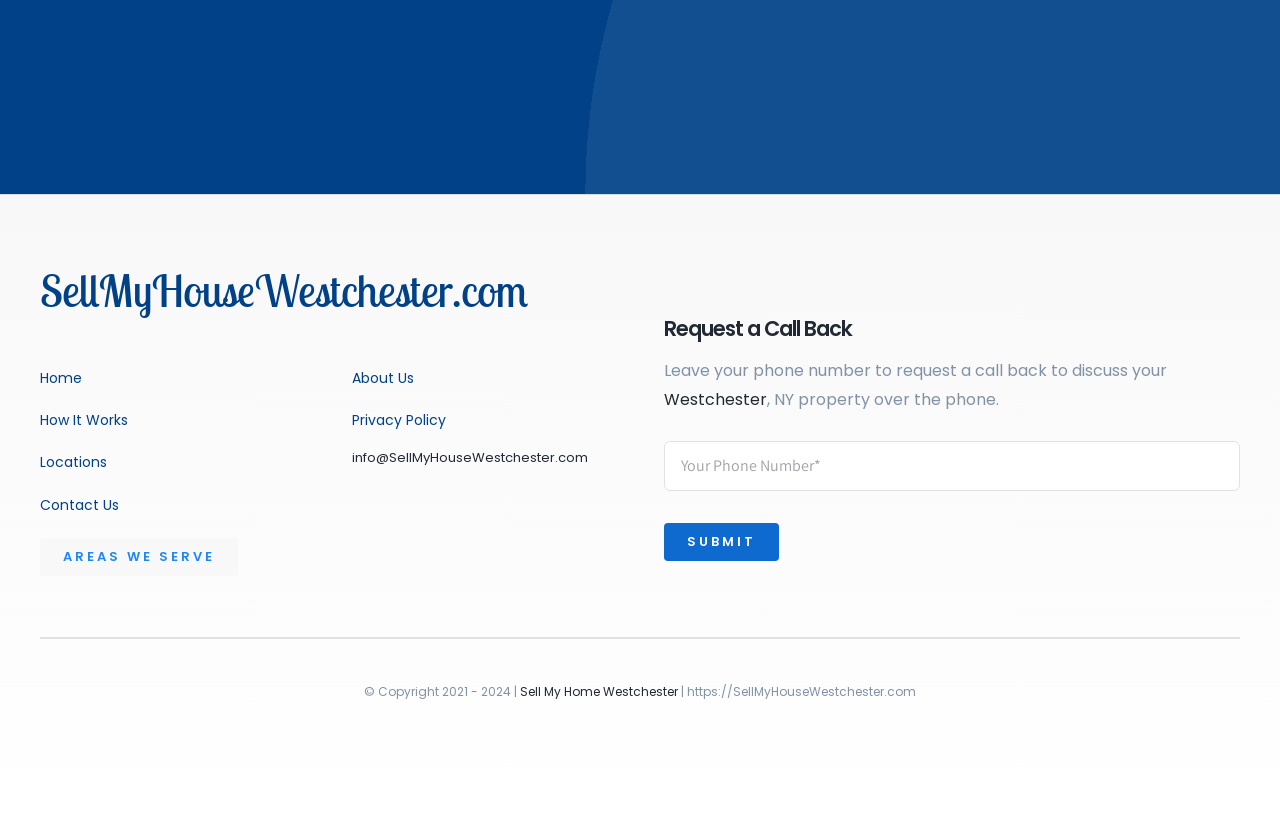Please determine the bounding box coordinates for the element that should be clicked to follow these instructions: "Enter phone number to request a call back".

[0.519, 0.535, 0.969, 0.596]